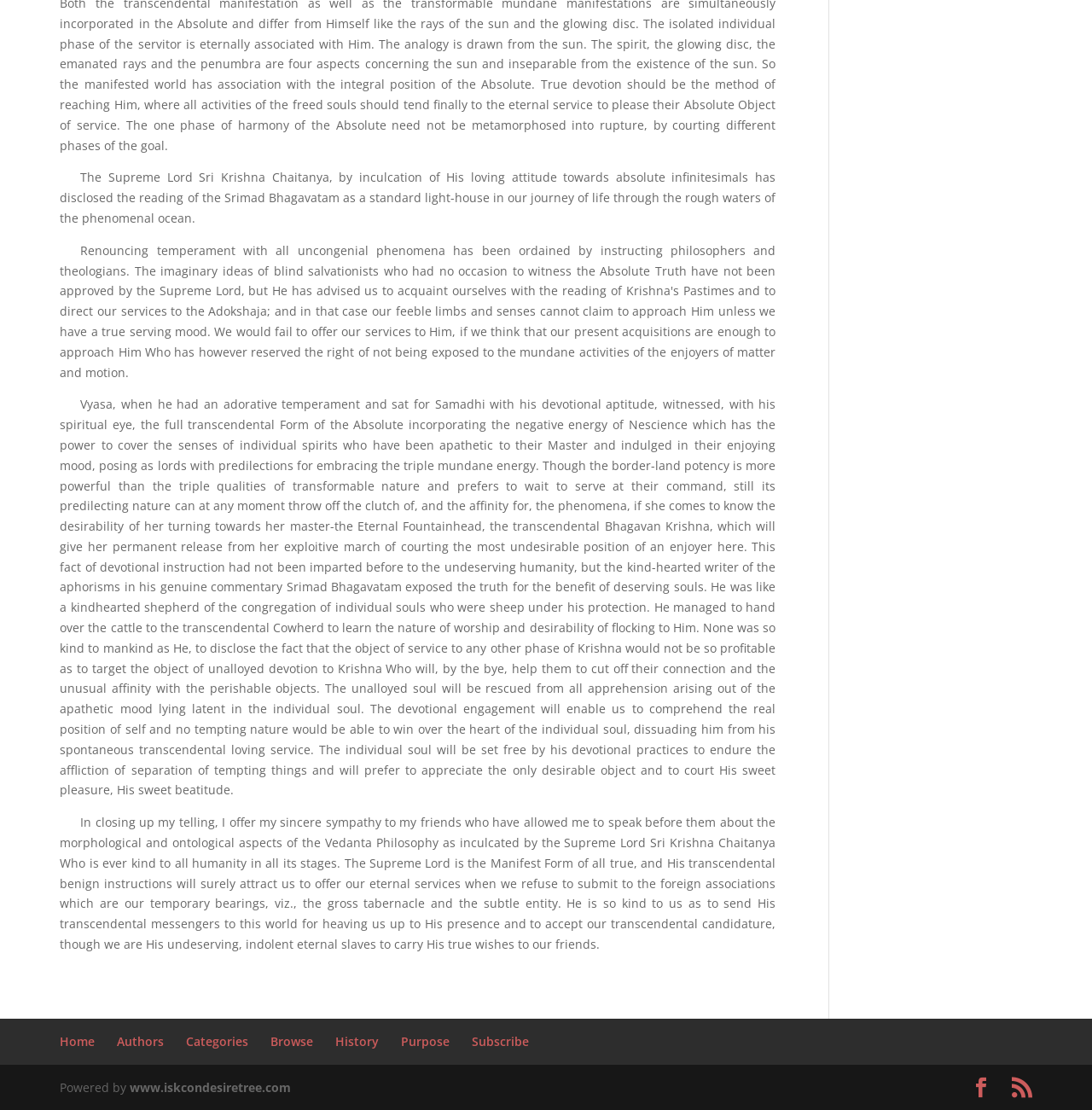Please identify the bounding box coordinates of the element I should click to complete this instruction: 'Browse through the categories'. The coordinates should be given as four float numbers between 0 and 1, like this: [left, top, right, bottom].

[0.171, 0.931, 0.228, 0.945]